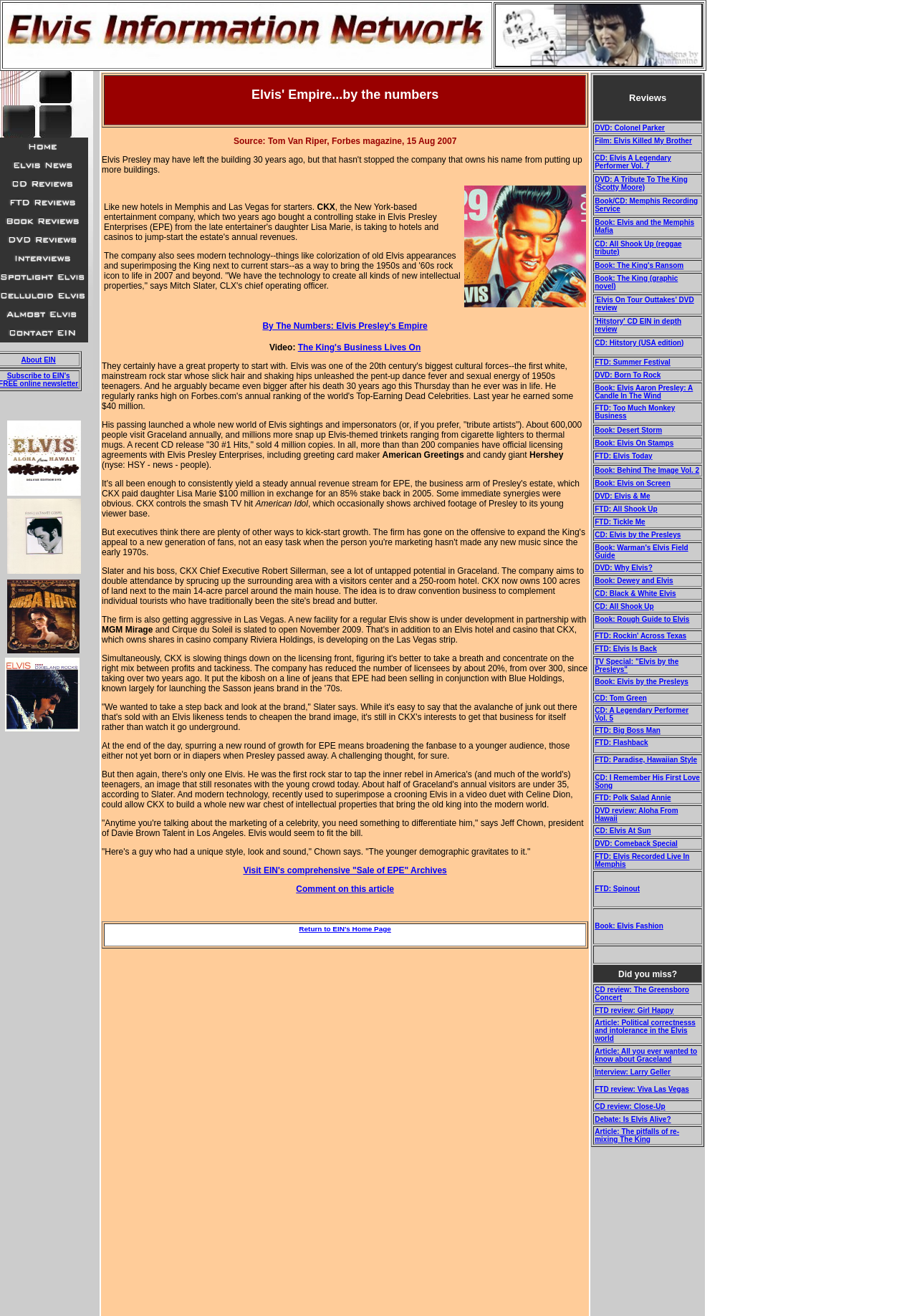Analyze the image and deliver a detailed answer to the question: How many hotels are mentioned in the article?

The article mentions two hotels, one in Memphis and one in Las Vegas, which are part of Elvis' business empire.